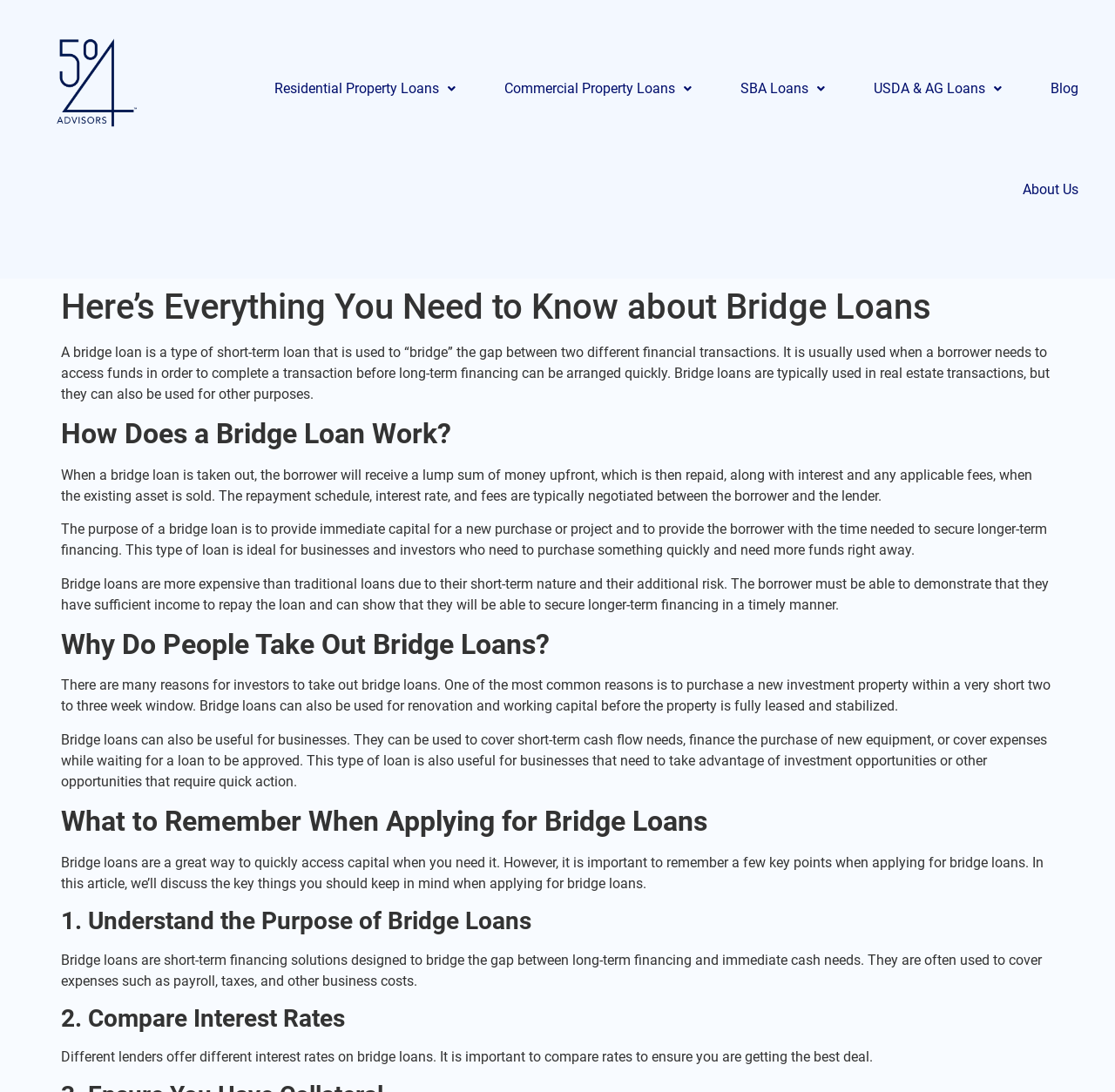Refer to the image and answer the question with as much detail as possible: What is the purpose of a bridge loan?

According to the webpage, the purpose of a bridge loan is to provide immediate capital for a new purchase or project and to give the borrower time to secure longer-term financing.